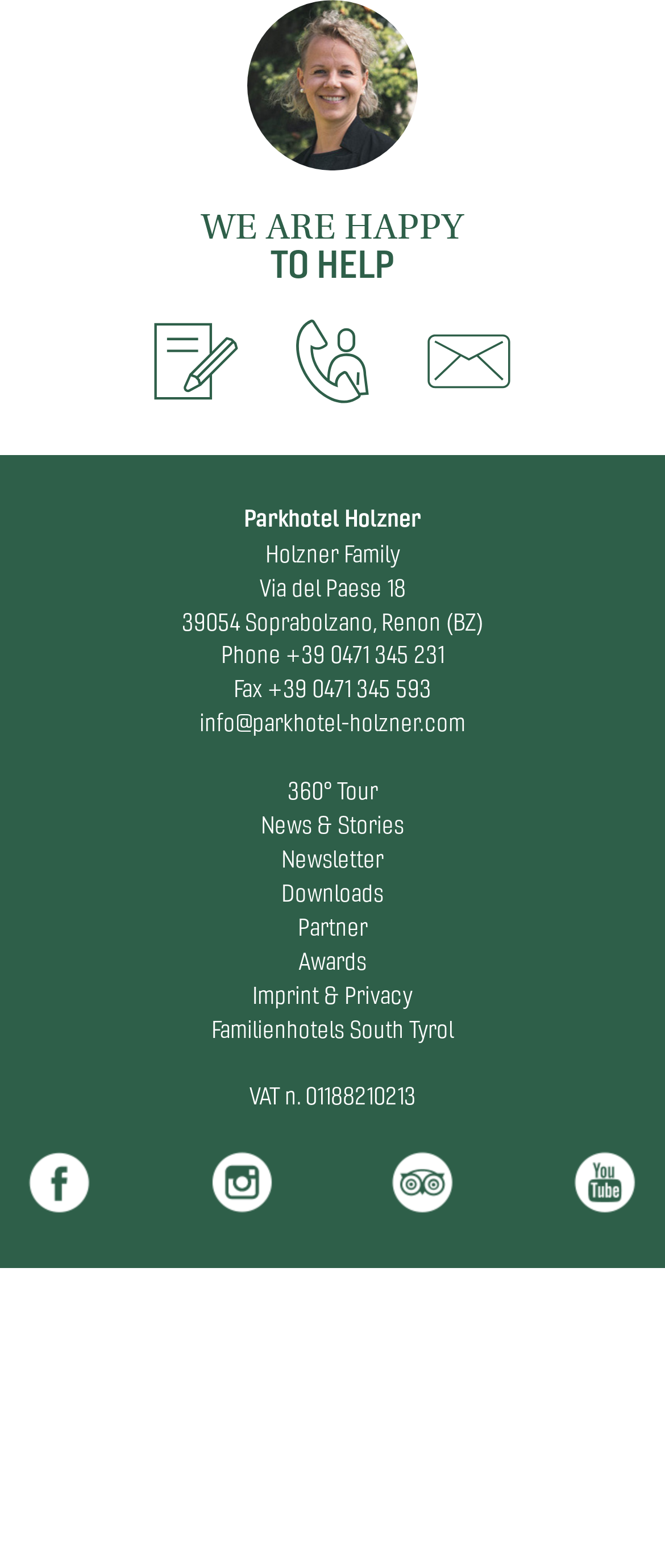How many links are there in the footer section?
Please provide a single word or phrase based on the screenshot.

9